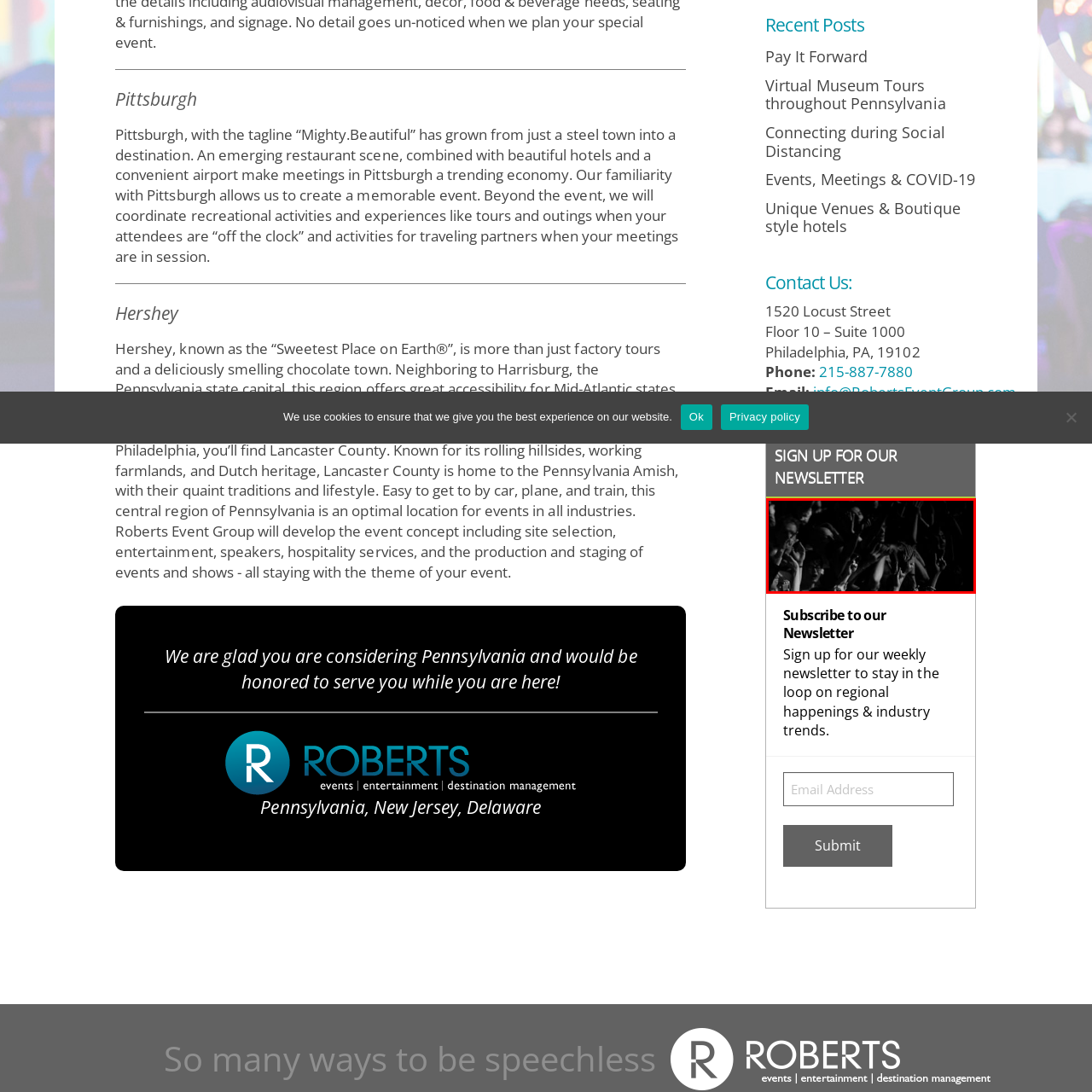Check the content in the red bounding box and reply to the question using a single word or phrase:
What is the significance of the devil horns gesture in the image?

Rock music culture